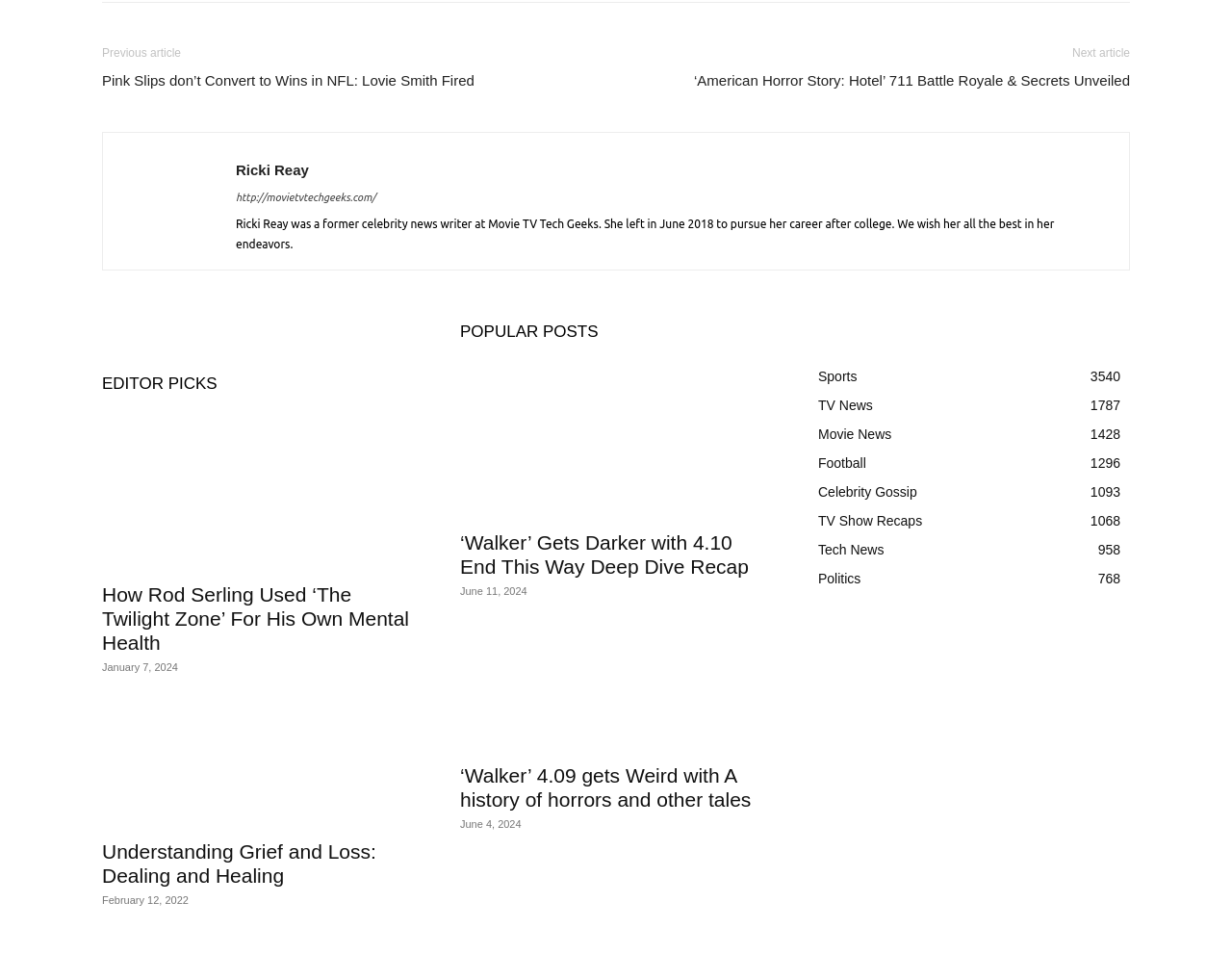Using the information in the image, give a comprehensive answer to the question: 
What is the name of the former celebrity news writer?

The answer can be found by looking at the link with the text 'Ricki Reay' and its corresponding description, which states that Ricki Reay was a former celebrity news writer at Movie TV Tech Geeks.